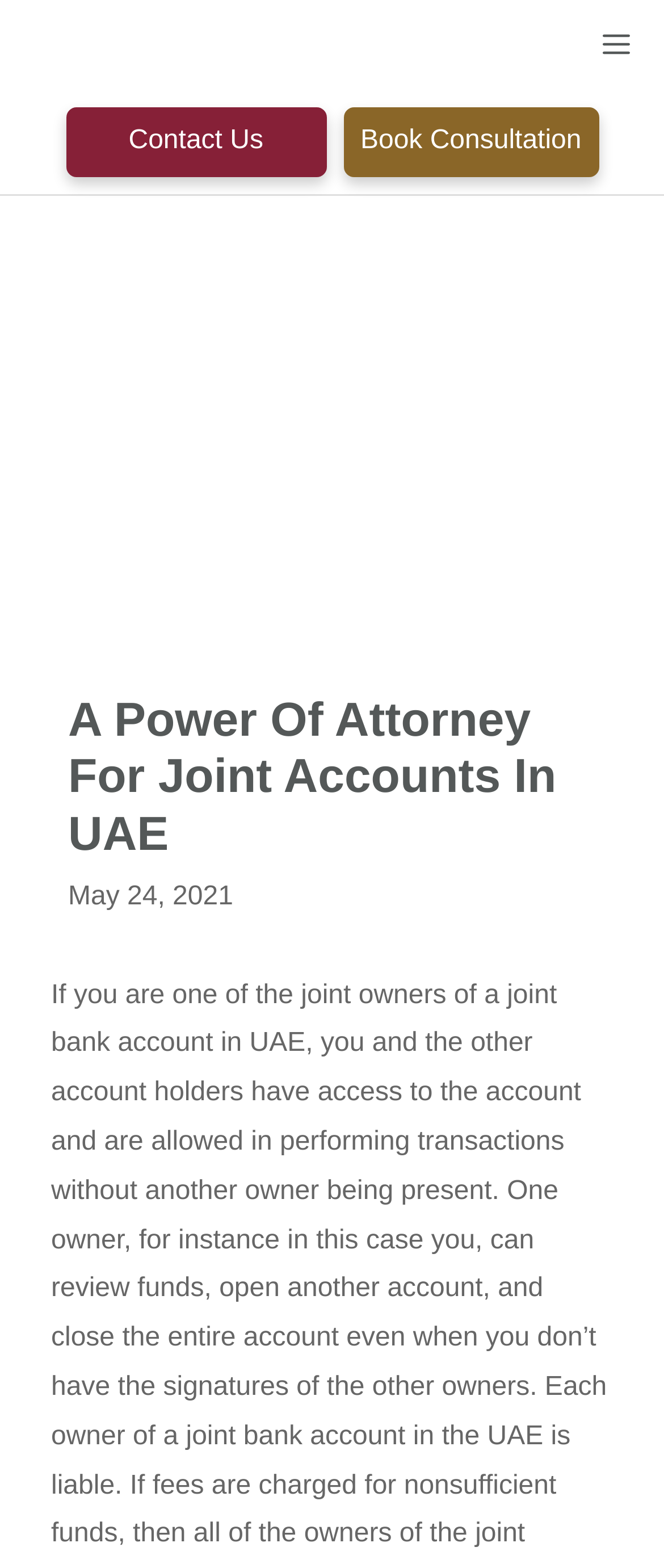Find and provide the bounding box coordinates for the UI element described here: "Menu". The coordinates should be given as four float numbers between 0 and 1: [left, top, right, bottom].

[0.841, 0.003, 1.0, 0.058]